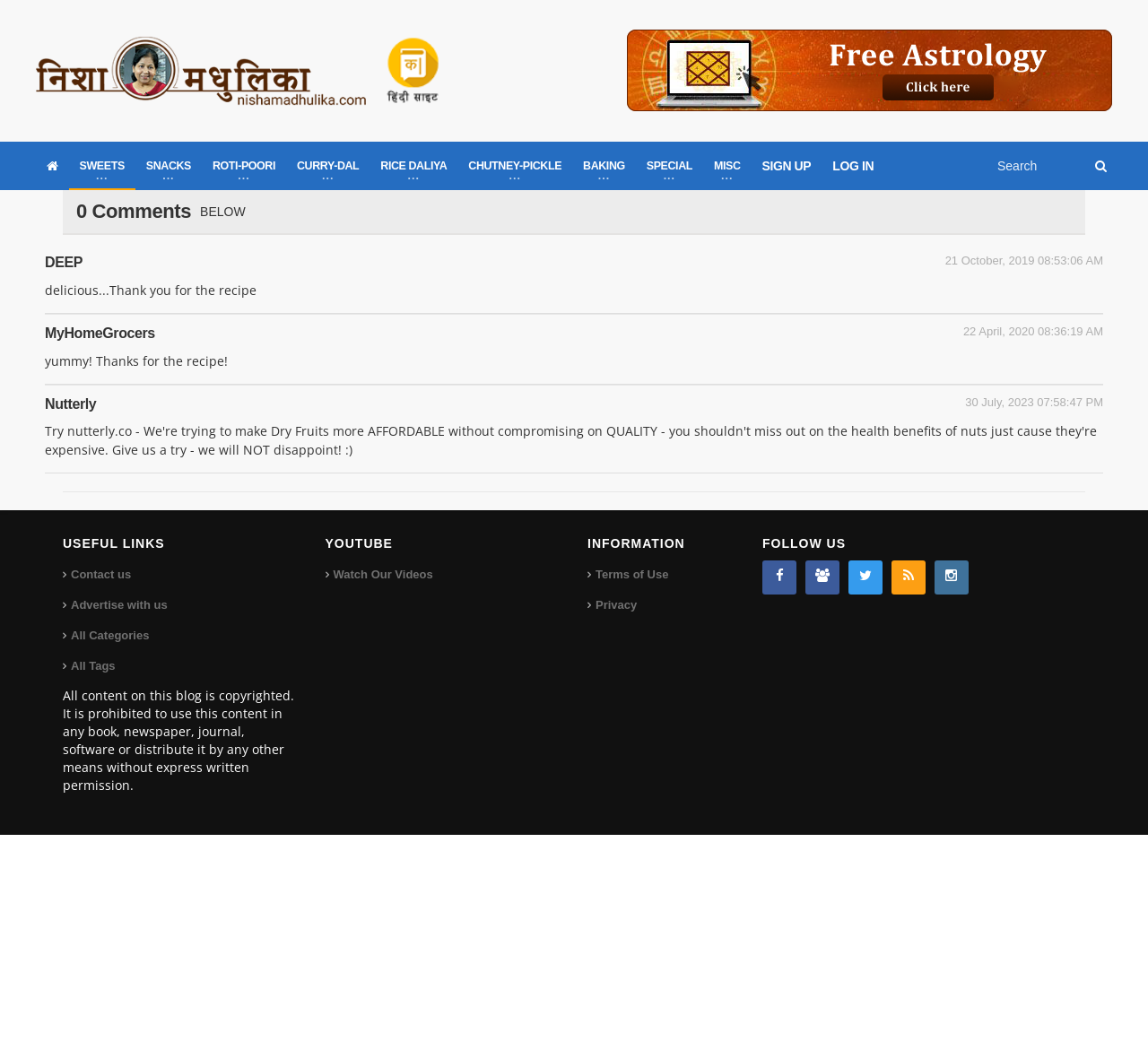Analyze and describe the webpage in a detailed narrative.

This webpage appears to be a comments section of a blog or recipe website, with the title "View All Comments - Nishamadhulika.com" at the top. 

At the top left, there is a layout table with three links, including one with the text "Hindi" accompanied by an image. To the right of these links, there is a search textbox and a button with a magnifying glass icon.

Below the search bar, there are several links categorized into different sections, including "SWEETS", "SNACKS", "ROTI-POORI", and others. These links are arranged horizontally and take up most of the width of the page.

Further down, there is a heading that reads "0 Comments", followed by a static text "BELOW". Below this, there are several comments from users, each with a timestamp and the user's name. The comments are arranged vertically and take up most of the width of the page.

At the bottom of the page, there are three sections: "USEFUL LINKS", "YOUTUBE", and "INFORMATION". The "USEFUL LINKS" section contains links to "Contact us", "Advertise with us", and others. The "YOUTUBE" section has a link to "Watch Our Videos", and the "INFORMATION" section has links to "Terms of Use" and "Privacy". 

Finally, there is a "FOLLOW US" section with links to various social media platforms, including Facebook, Twitter, and others.